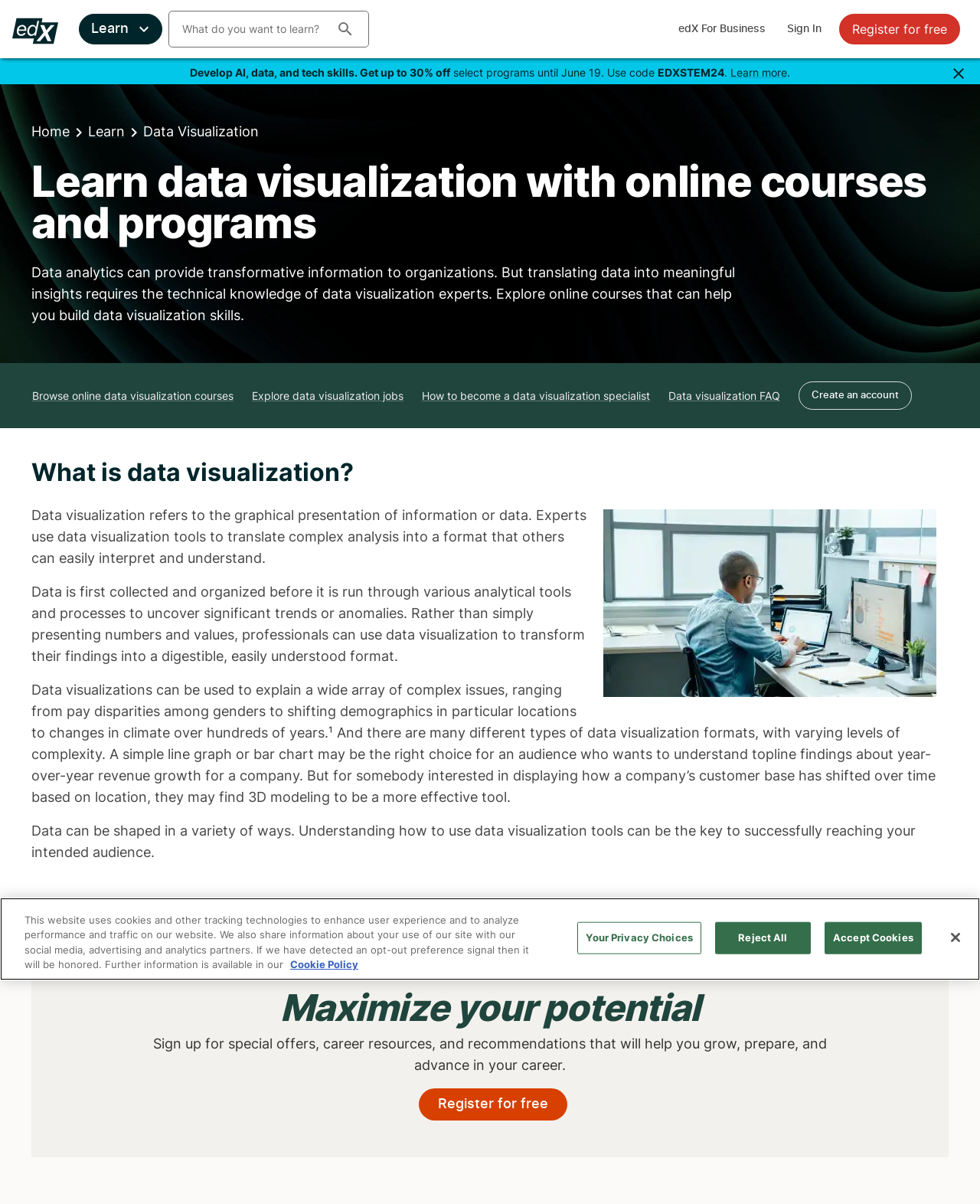Bounding box coordinates are to be given in the format (top-left x, top-left y, bottom-right x, bottom-right y). All values must be floating point numbers between 0 and 1. Provide the bounding box coordinate for the UI element described as: Cookie Policy

[0.296, 0.796, 0.366, 0.806]